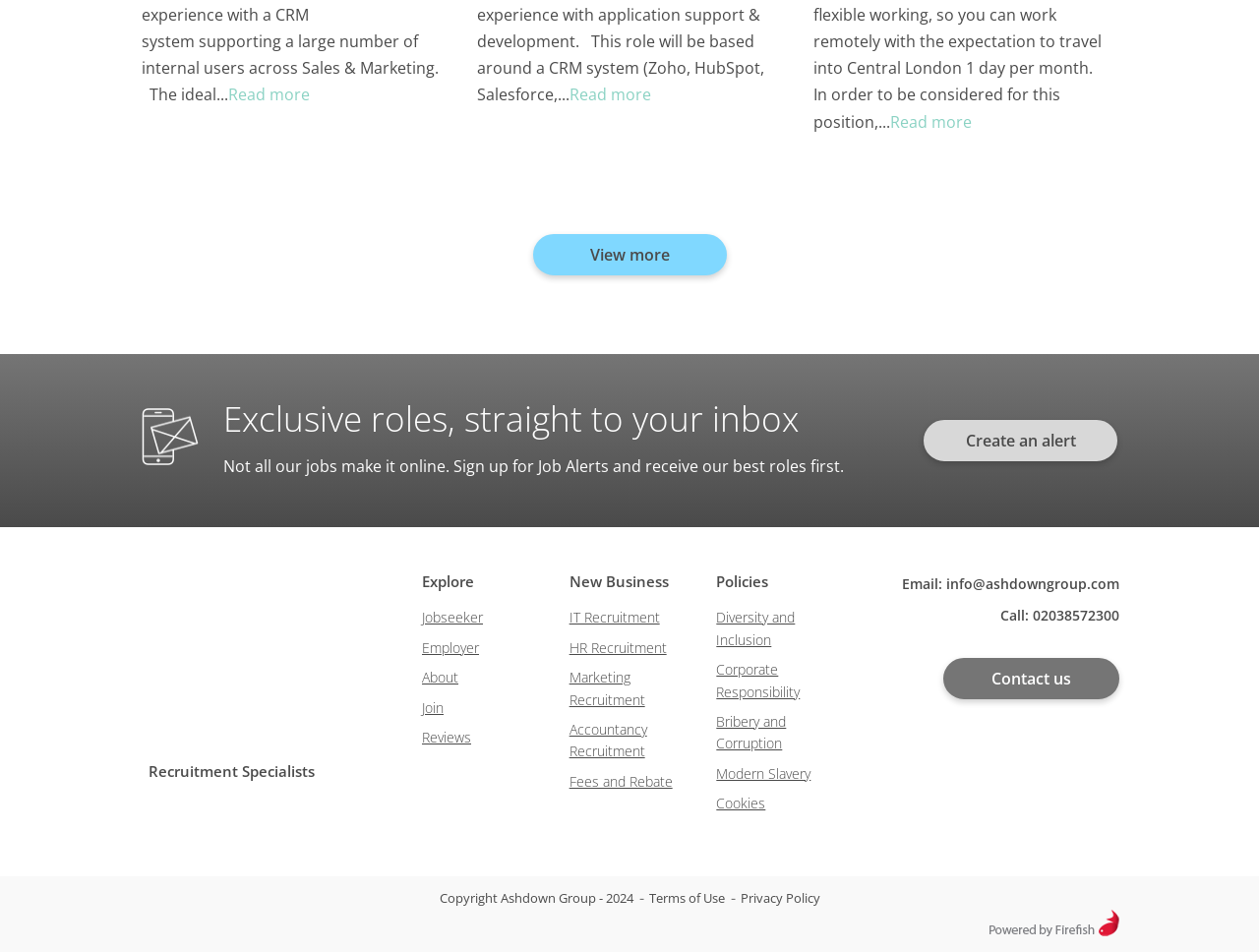Find the bounding box coordinates for the area you need to click to carry out the instruction: "Go to 'Home' page". The coordinates should be four float numbers between 0 and 1, indicated as [left, top, right, bottom].

None